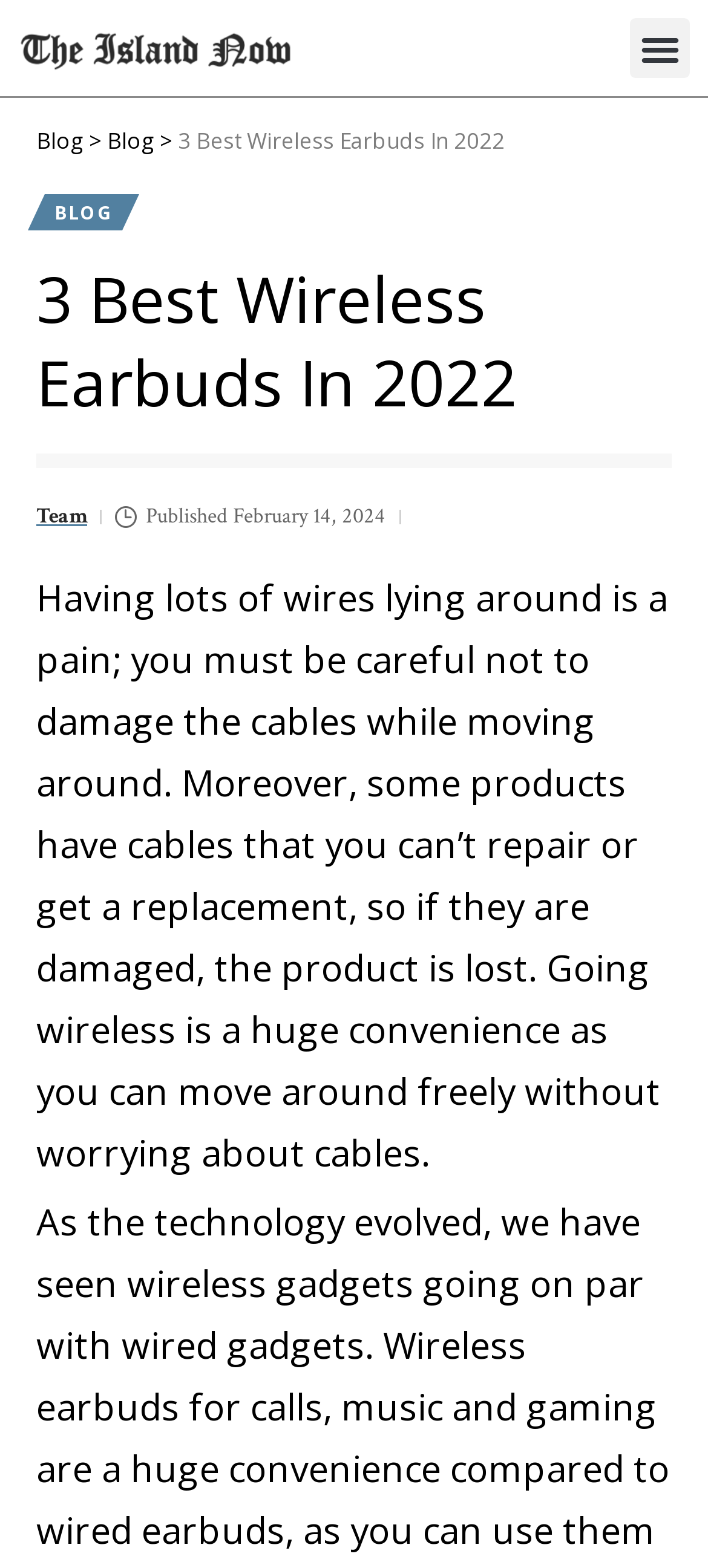Determine which piece of text is the heading of the webpage and provide it.

3 Best Wireless Earbuds In 2022